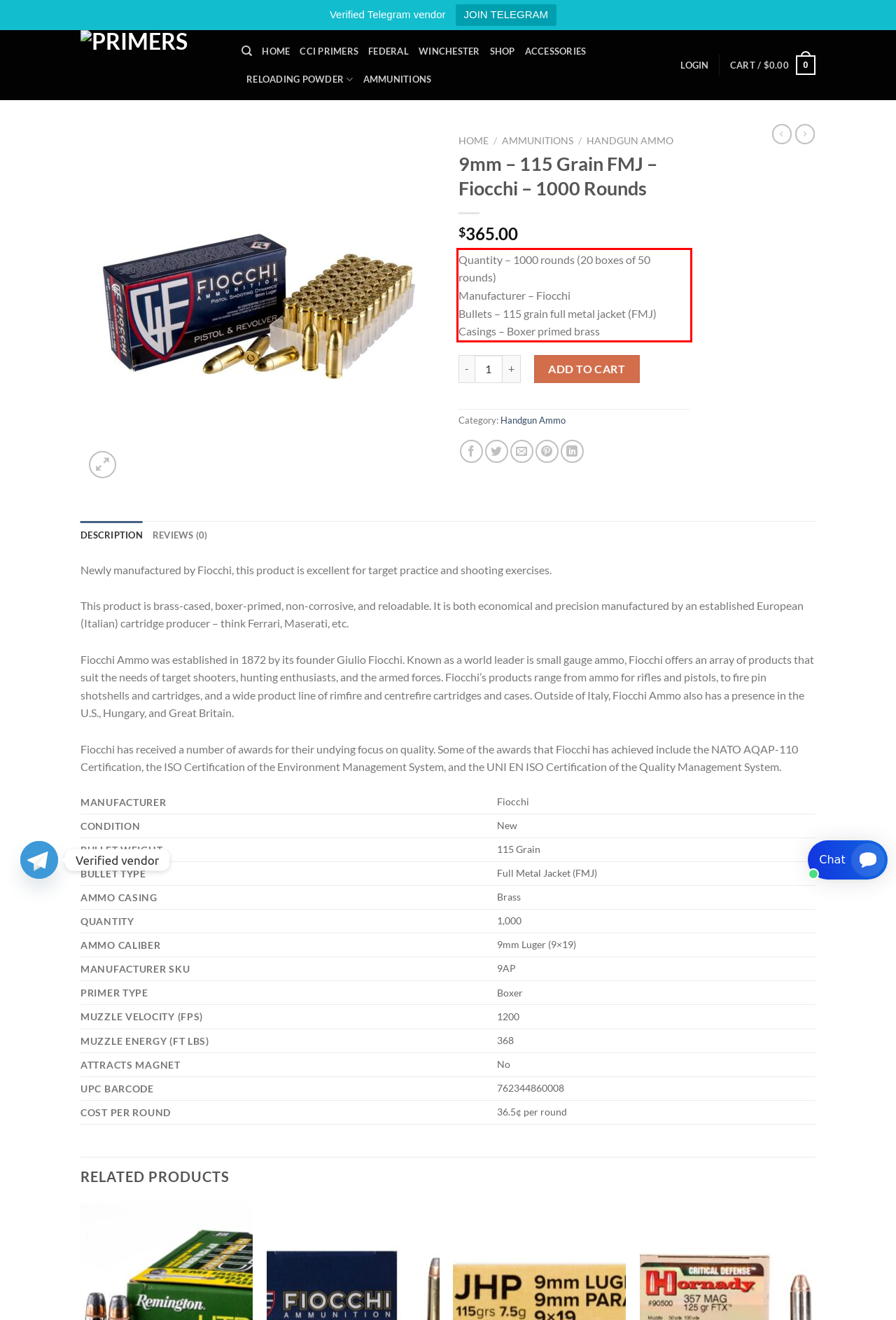In the screenshot of the webpage, find the red bounding box and perform OCR to obtain the text content restricted within this red bounding box.

Quantity – 1000 rounds (20 boxes of 50 rounds) Manufacturer – Fiocchi Bullets – 115 grain full metal jacket (FMJ) Casings – Boxer primed brass